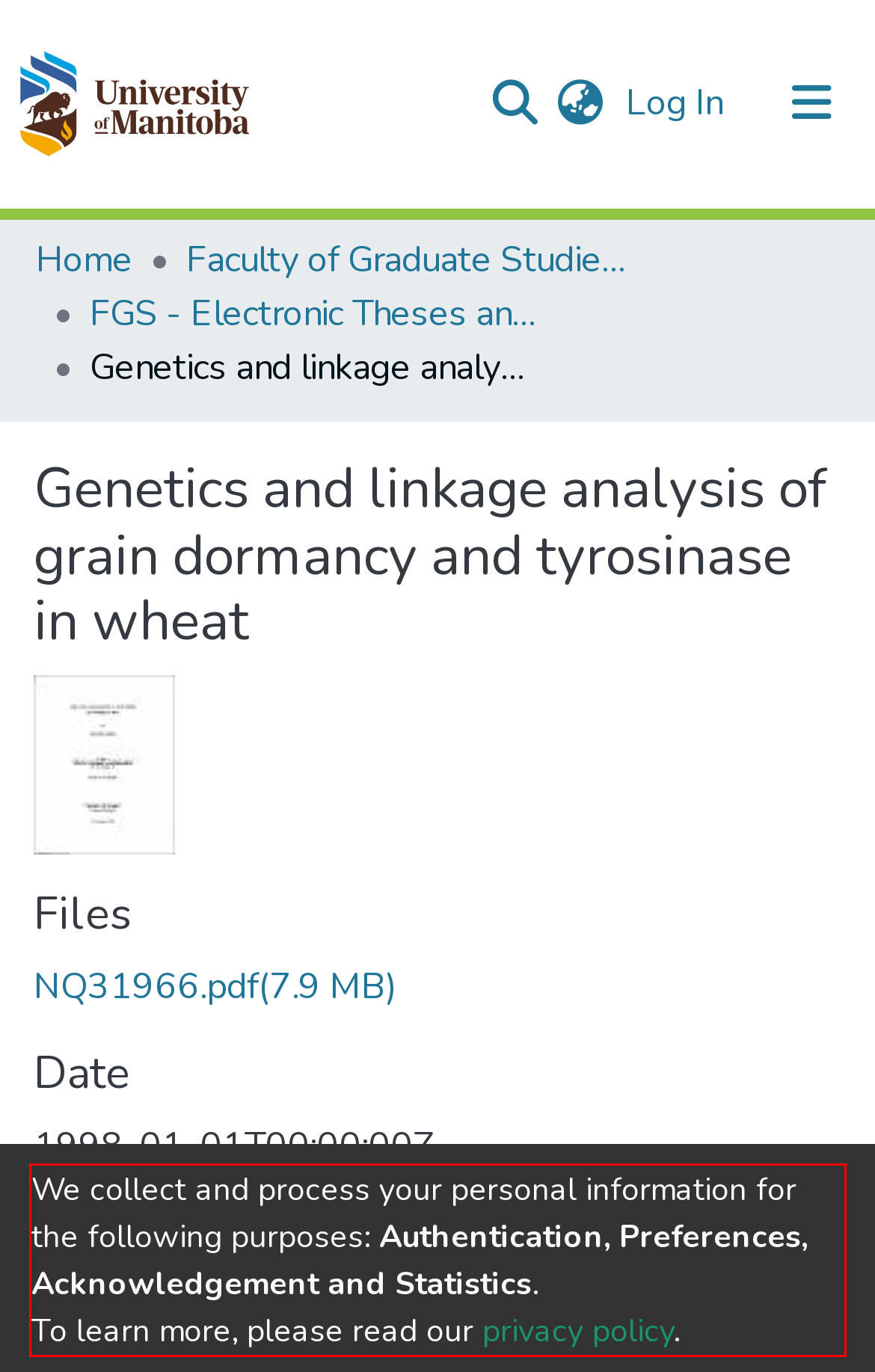Please look at the screenshot provided and find the red bounding box. Extract the text content contained within this bounding box.

We collect and process your personal information for the following purposes: Authentication, Preferences, Acknowledgement and Statistics. To learn more, please read our privacy policy.